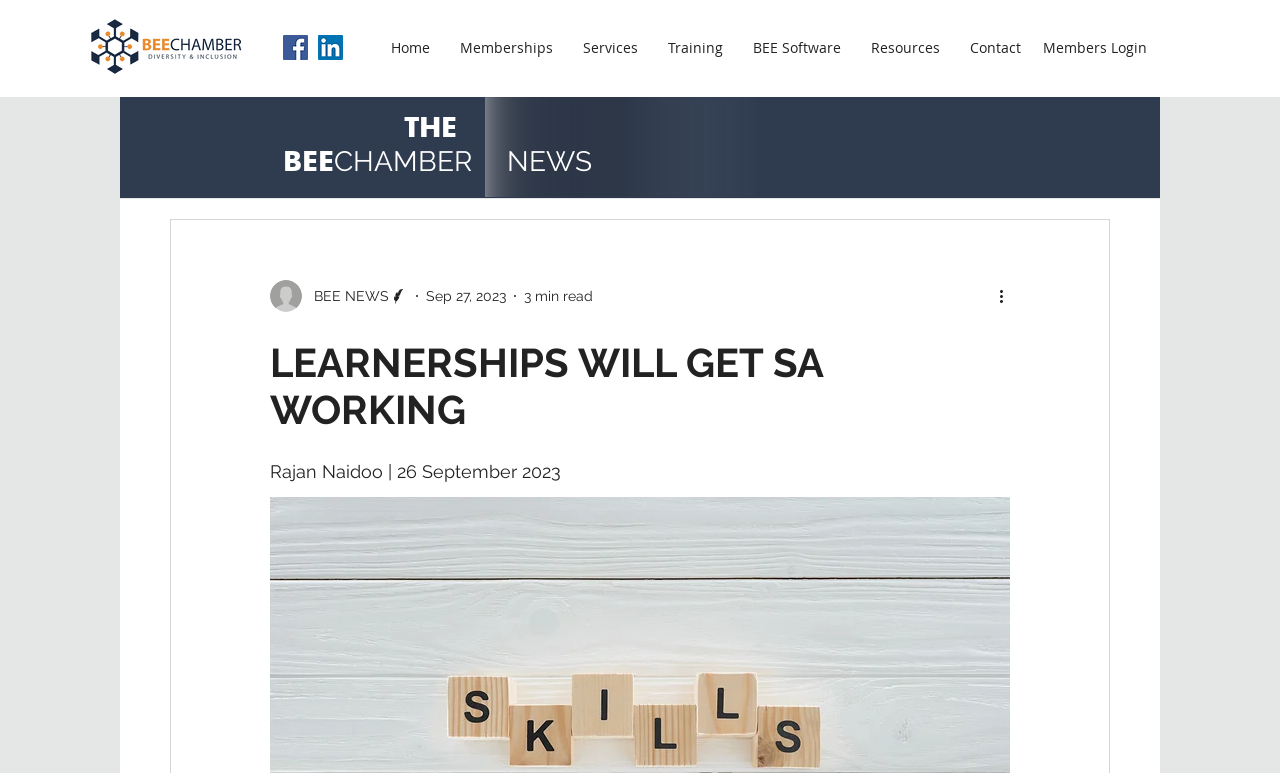Please specify the bounding box coordinates of the clickable region necessary for completing the following instruction: "Login as a member". The coordinates must consist of four float numbers between 0 and 1, i.e., [left, top, right, bottom].

[0.815, 0.036, 0.896, 0.088]